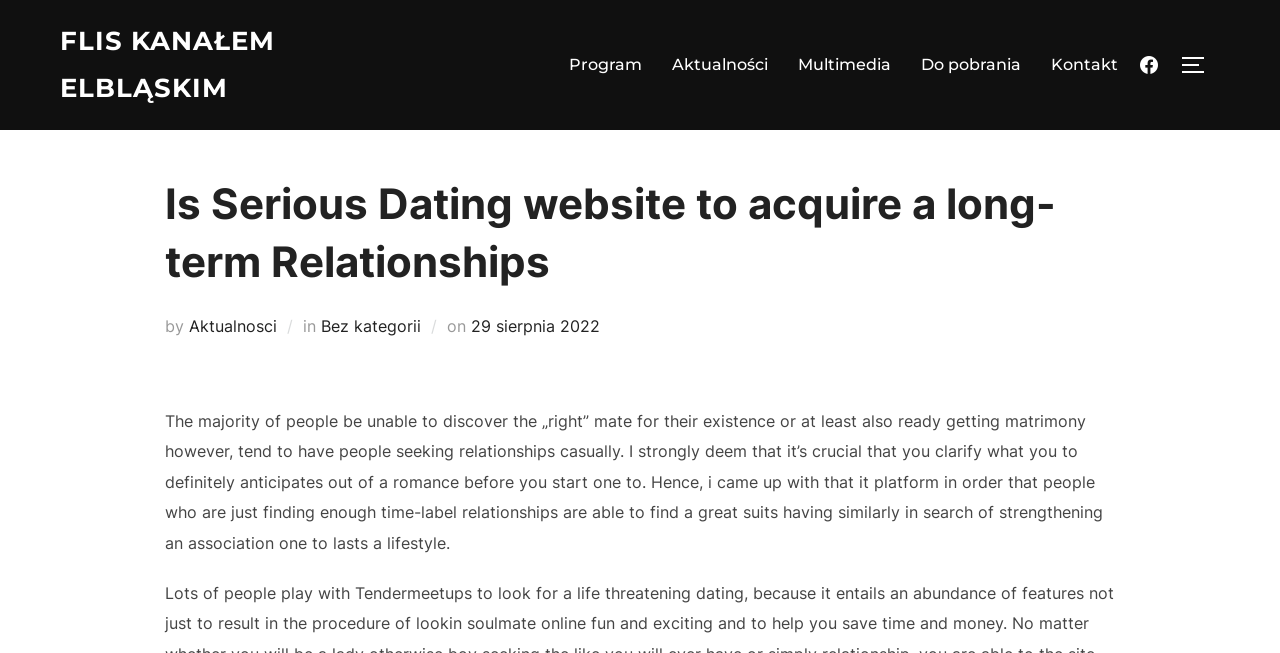Identify the bounding box coordinates for the element you need to click to achieve the following task: "Read the 'Is Serious Dating website to acquire a long-term Relationships' heading". Provide the bounding box coordinates as four float numbers between 0 and 1, in the form [left, top, right, bottom].

[0.129, 0.267, 0.871, 0.447]